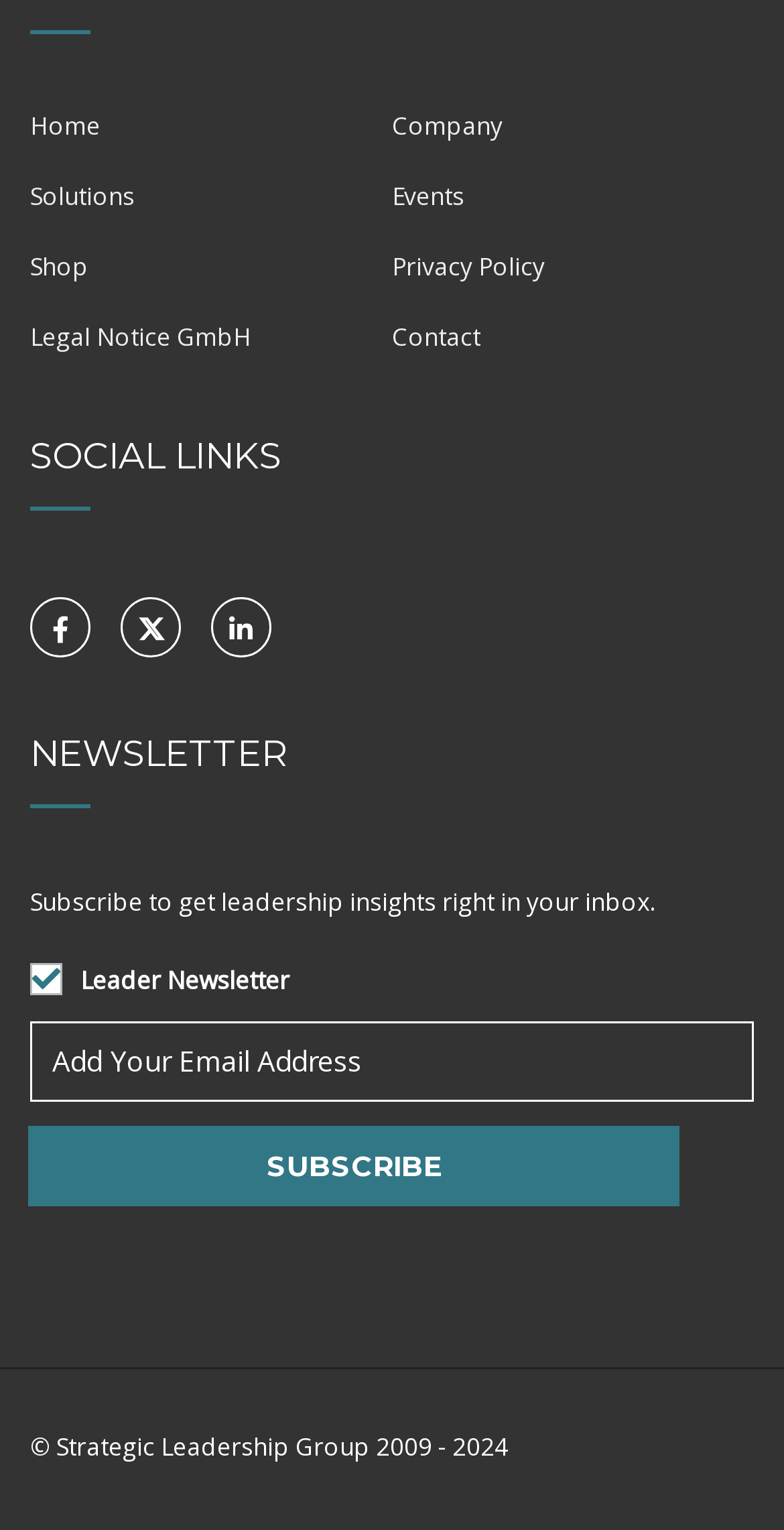Analyze the image and deliver a detailed answer to the question: How many social links are available?

I counted the number of social link icons, which are Facebook, LinkedIn, and Twitter, and found that there are 3 social links available.